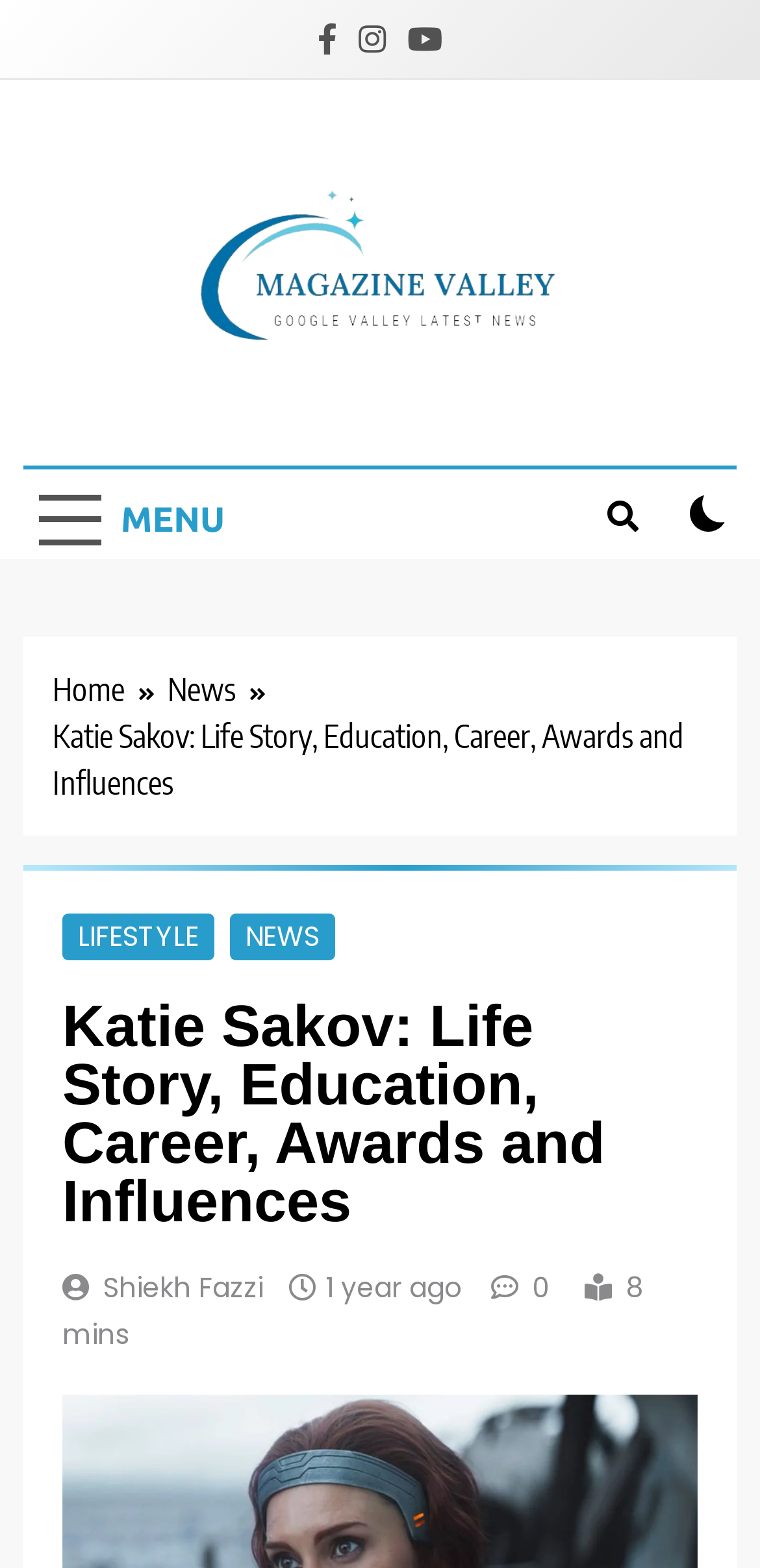Please specify the bounding box coordinates of the clickable region necessary for completing the following instruction: "Check the time of the news". The coordinates must consist of four float numbers between 0 and 1, i.e., [left, top, right, bottom].

[0.428, 0.808, 0.608, 0.833]